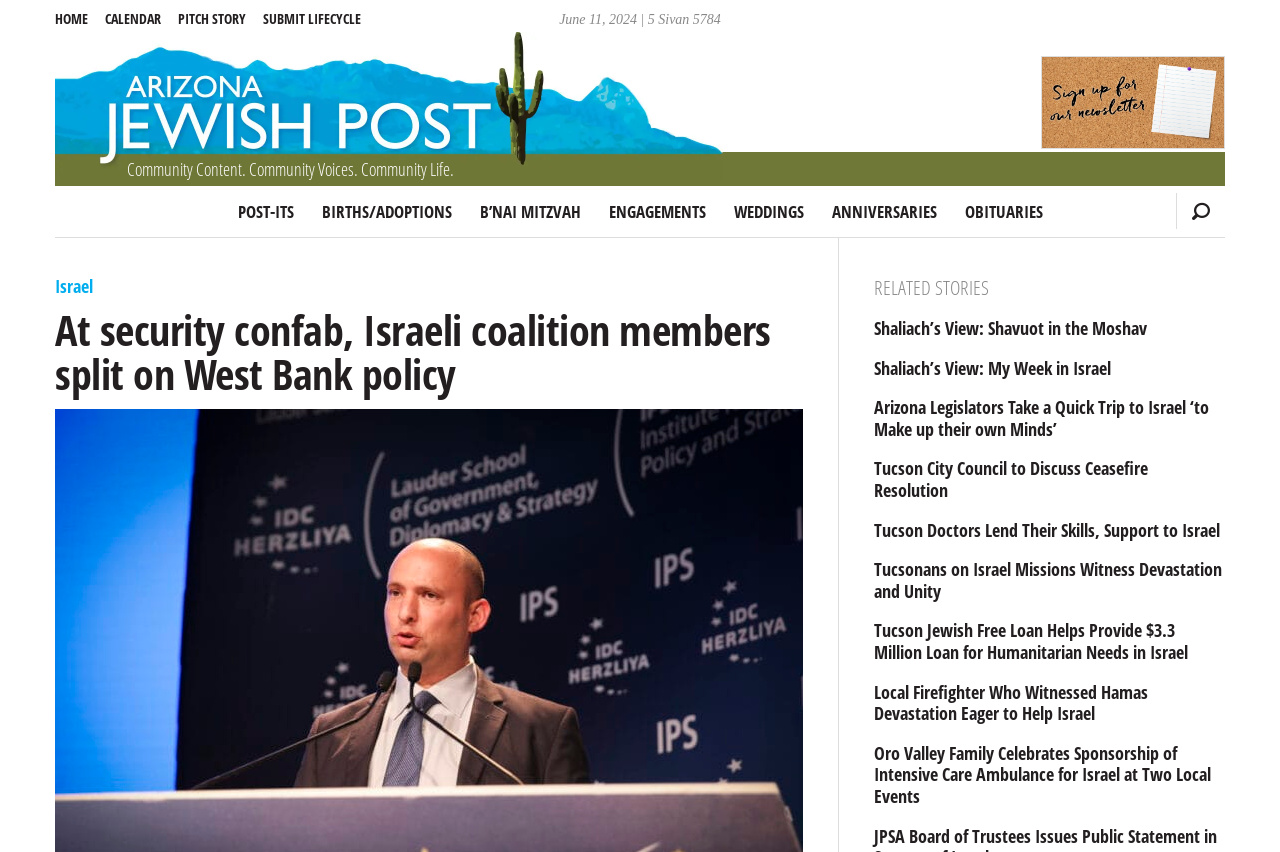Please locate the bounding box coordinates of the element that should be clicked to achieve the given instruction: "Click on the 'HOME' link".

[0.043, 0.0, 0.08, 0.044]